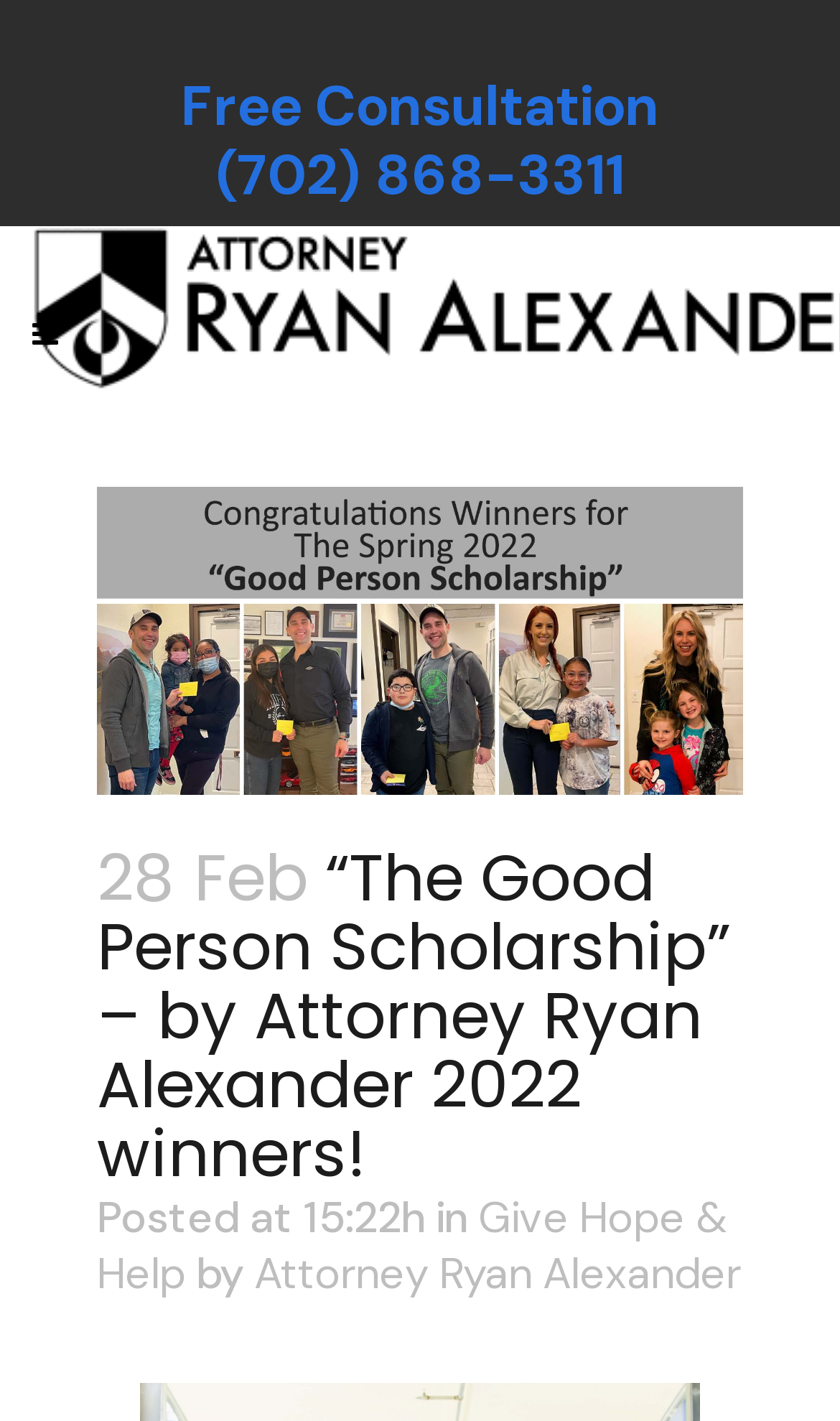Using floating point numbers between 0 and 1, provide the bounding box coordinates in the format (top-left x, top-left y, bottom-right x, bottom-right y). Locate the UI element described here: Terms of Service

None